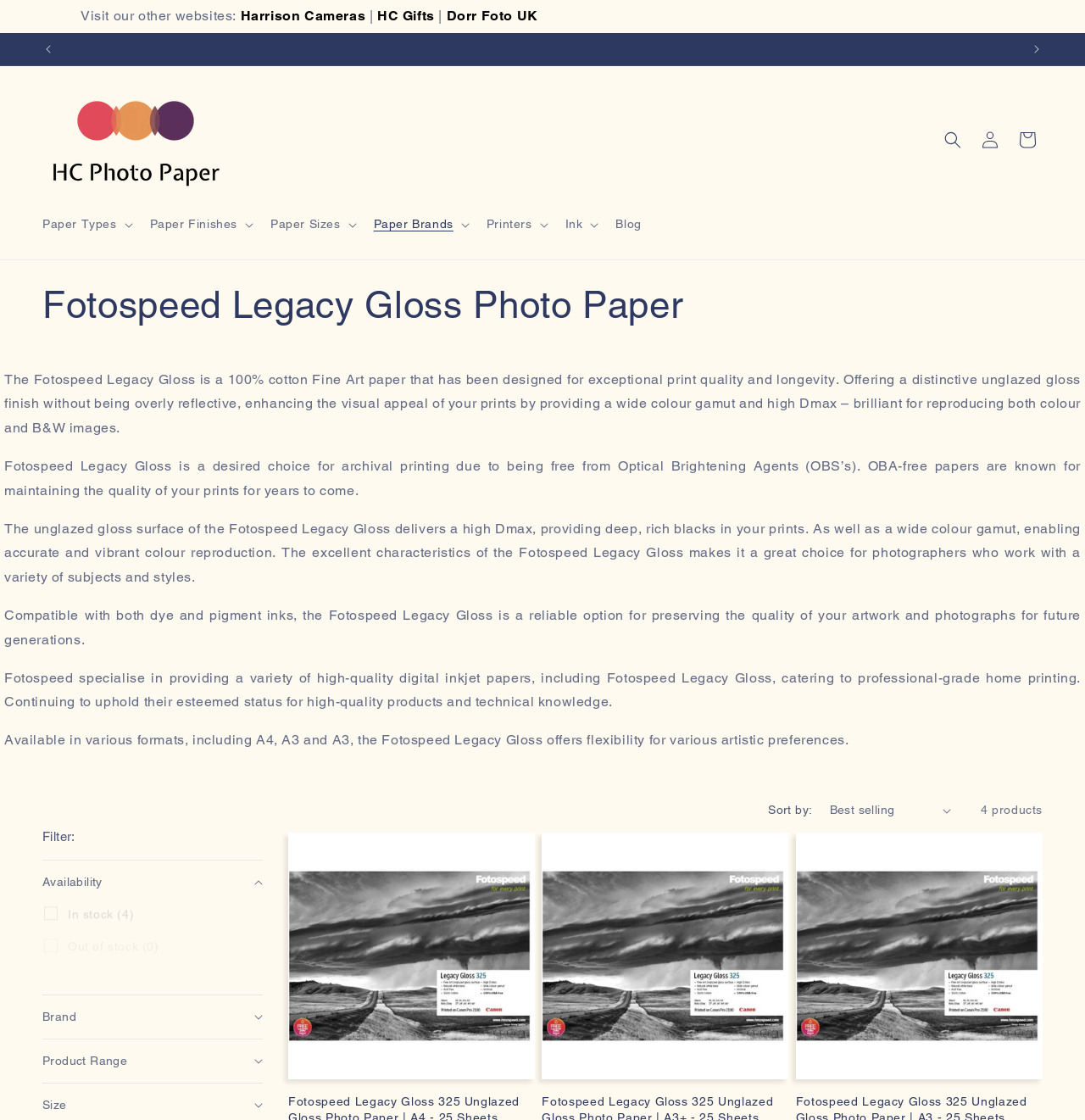Please identify the bounding box coordinates of the region to click in order to complete the task: "Go to the About page". The coordinates must be four float numbers between 0 and 1, specified as [left, top, right, bottom].

None